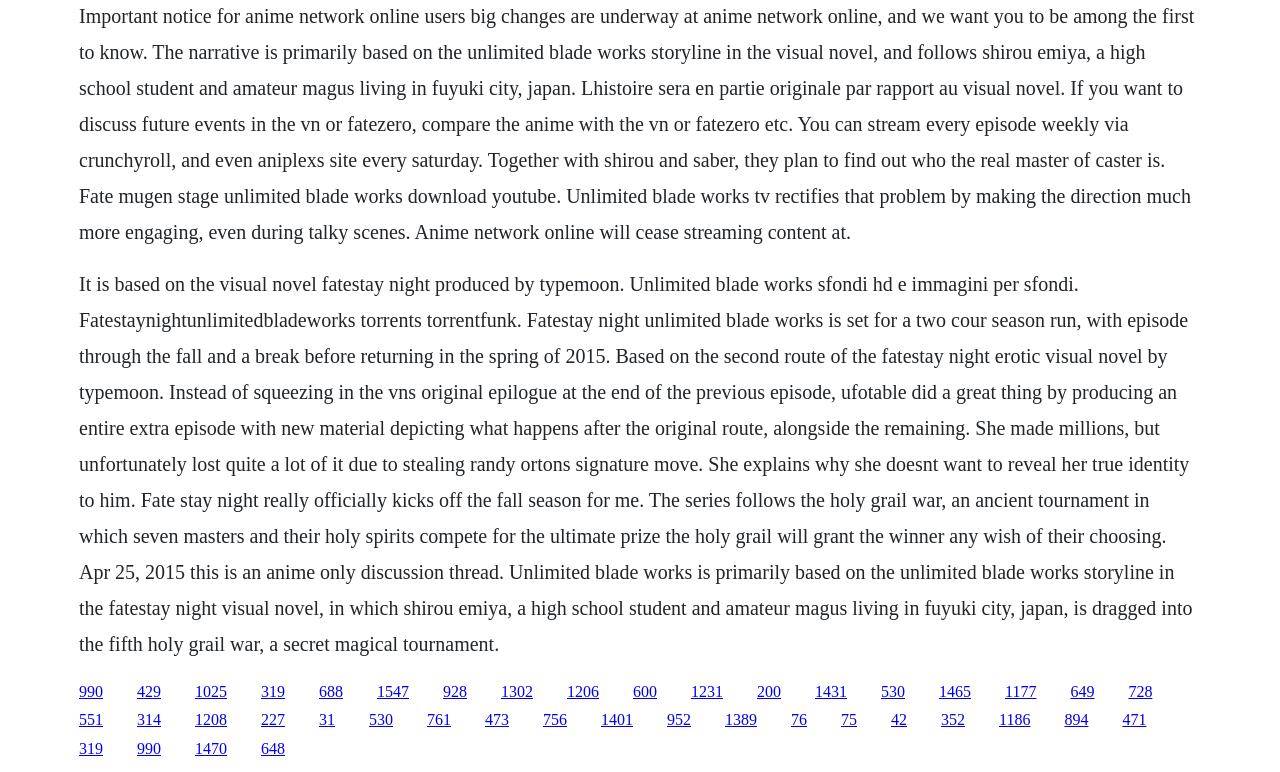Find the bounding box coordinates of the clickable region needed to perform the following instruction: "Click the link '990'". The coordinates should be provided as four float numbers between 0 and 1, i.e., [left, top, right, bottom].

[0.062, 0.884, 0.08, 0.906]